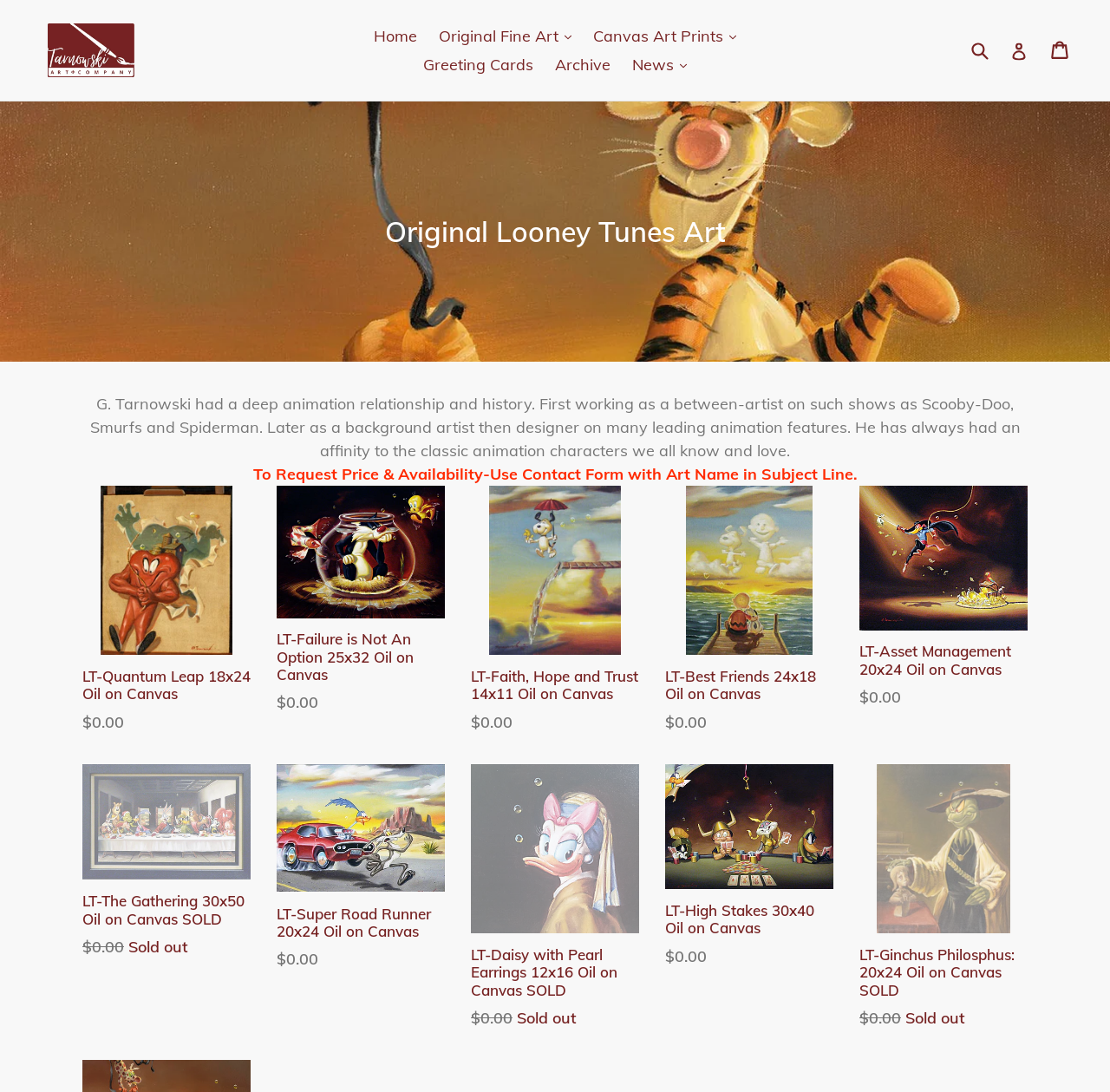Indicate the bounding box coordinates of the element that must be clicked to execute the instruction: "Log in to the website". The coordinates should be given as four float numbers between 0 and 1, i.e., [left, top, right, bottom].

[0.91, 0.029, 0.926, 0.063]